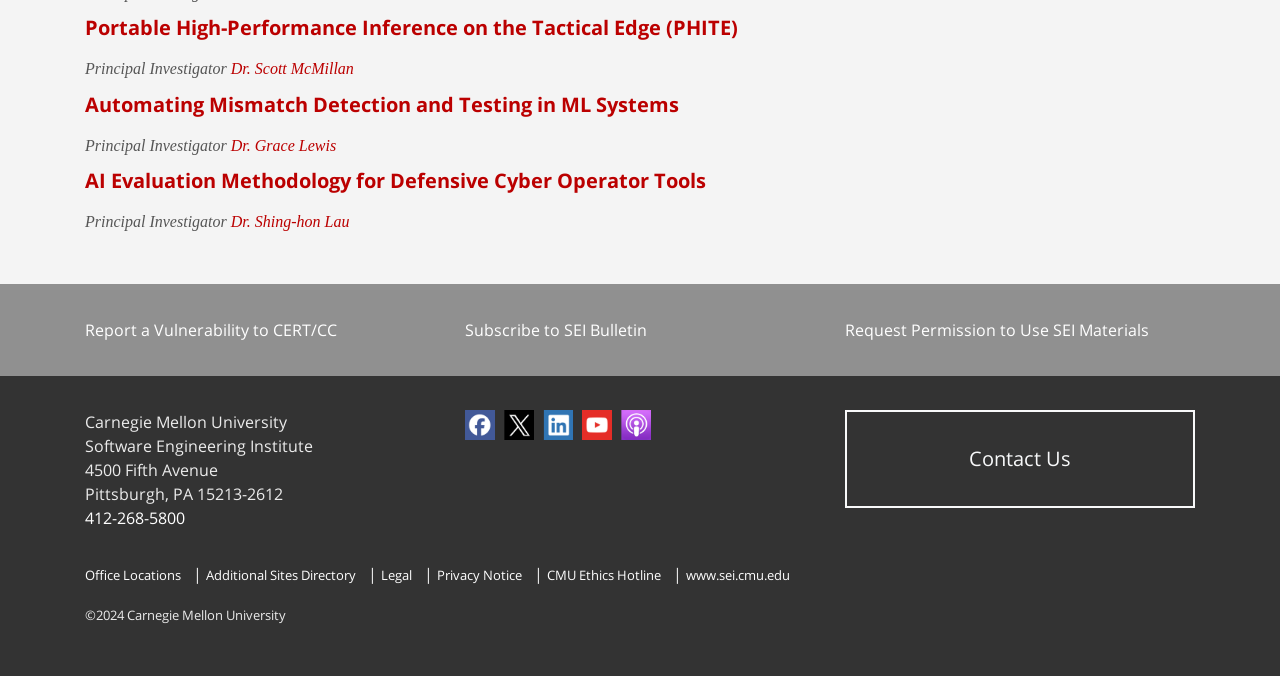Answer the question using only one word or a concise phrase: How many links are there in the footer section of the webpage?

11